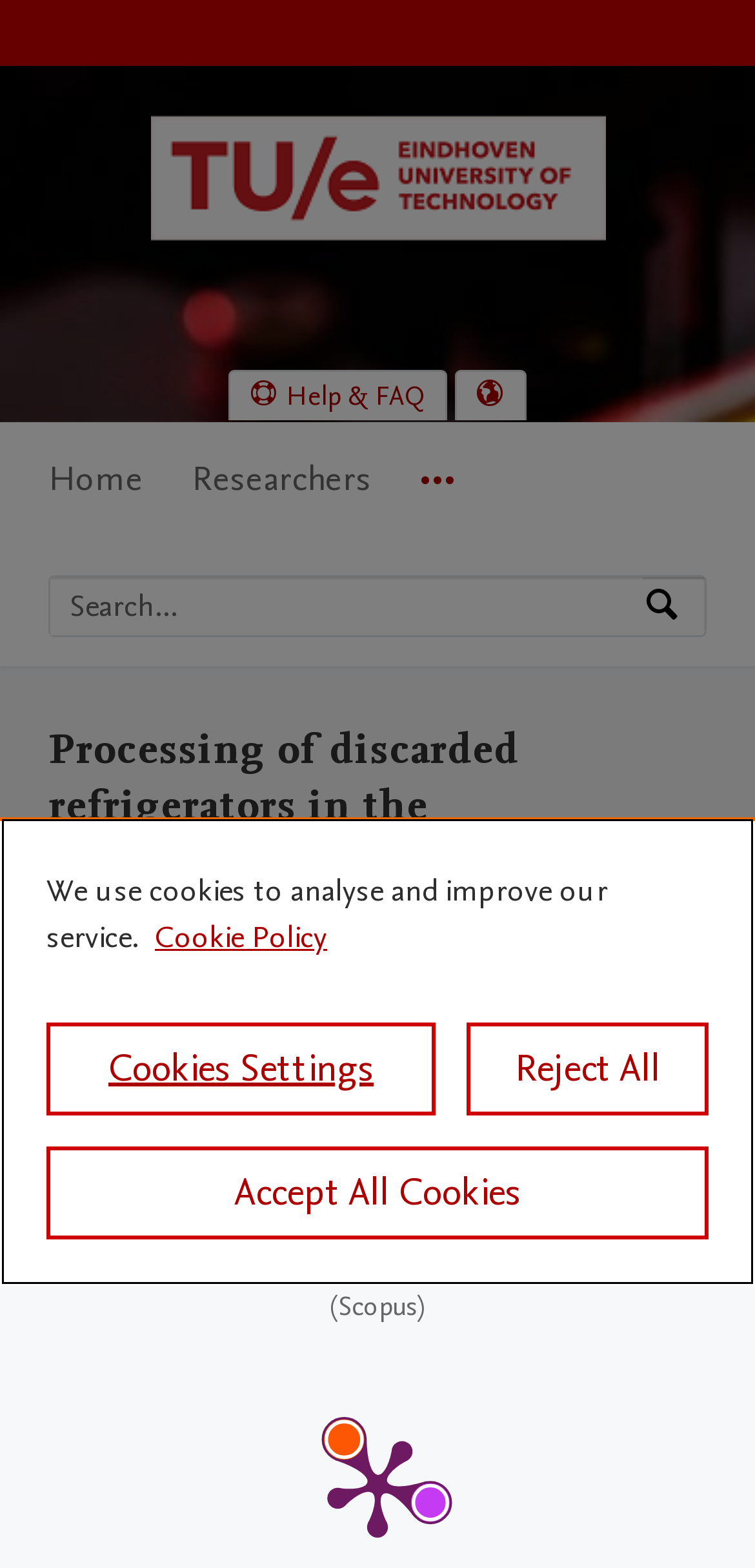Determine the bounding box coordinates of the clickable area required to perform the following instruction: "Select language". The coordinates should be represented as four float numbers between 0 and 1: [left, top, right, bottom].

[0.605, 0.237, 0.695, 0.268]